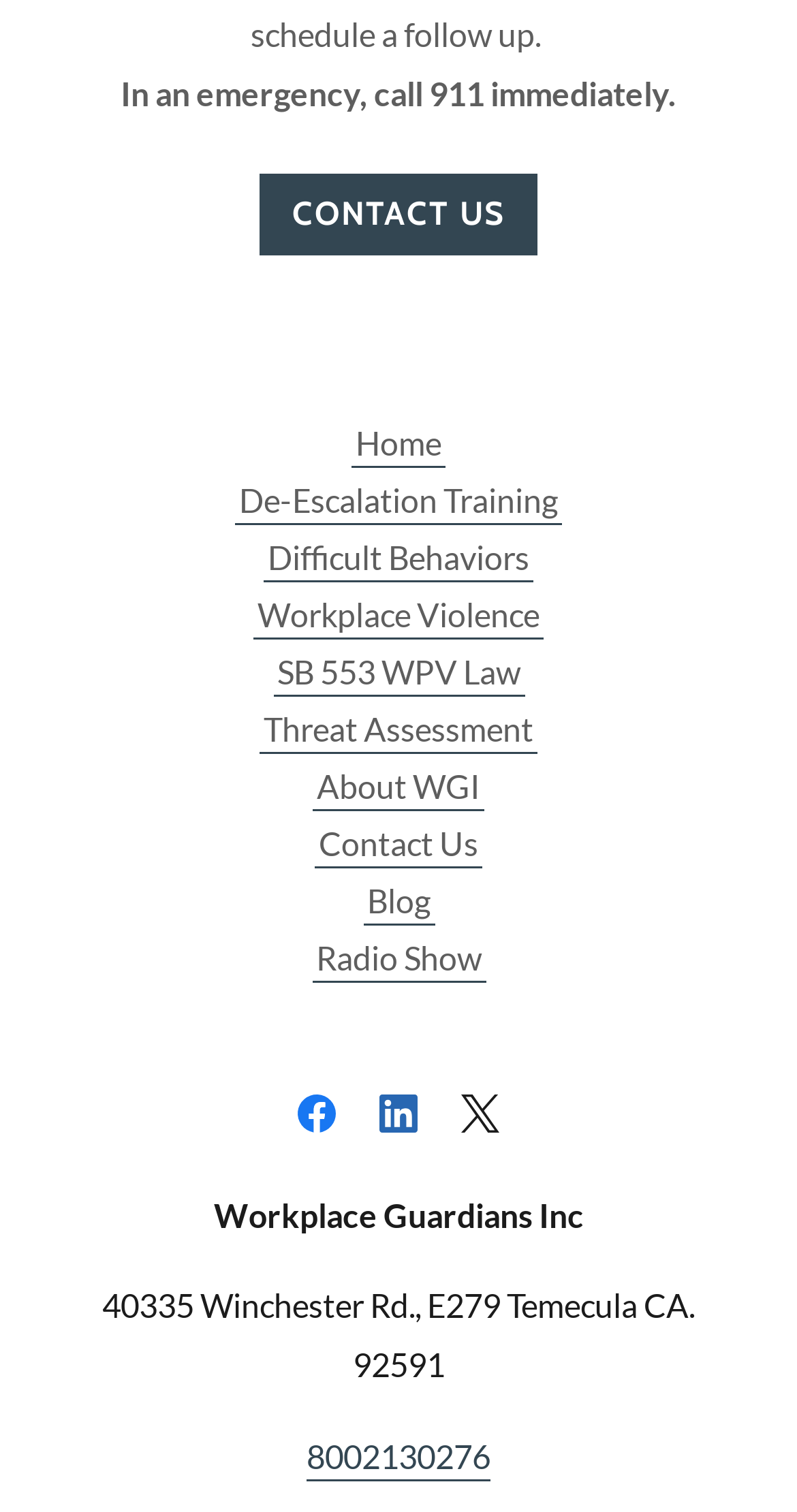Using the element description: "aria-label="Twitter Social Link"", determine the bounding box coordinates. The coordinates should be in the format [left, top, right, bottom], with values between 0 and 1.

[0.551, 0.709, 0.654, 0.763]